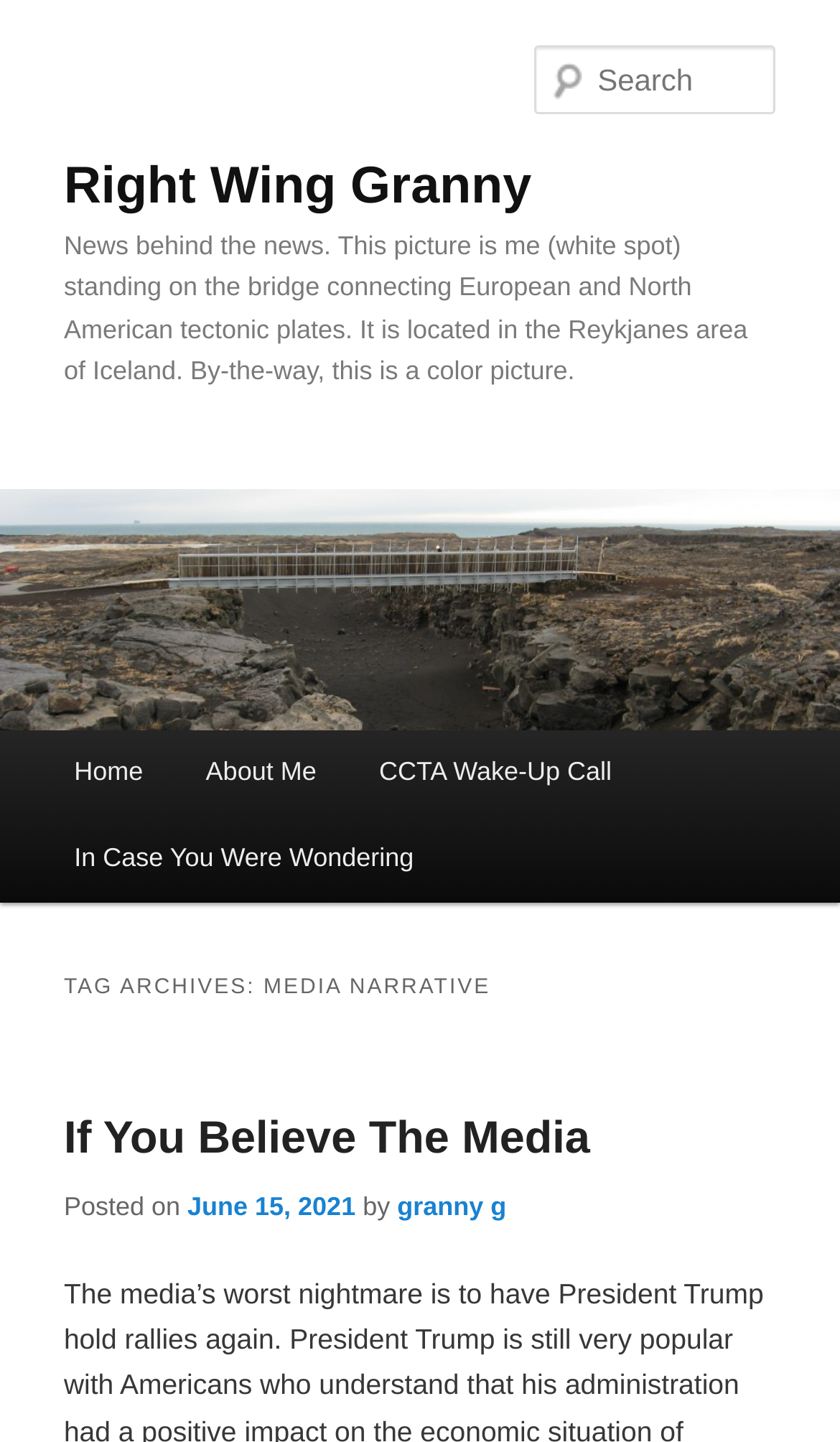When was the latest article posted?
Refer to the image and give a detailed response to the question.

The date of the latest article can be found in the section with the heading 'TAG ARCHIVES: MEDIA NARRATIVE'. The date is 'June 15, 2021' which is a link.